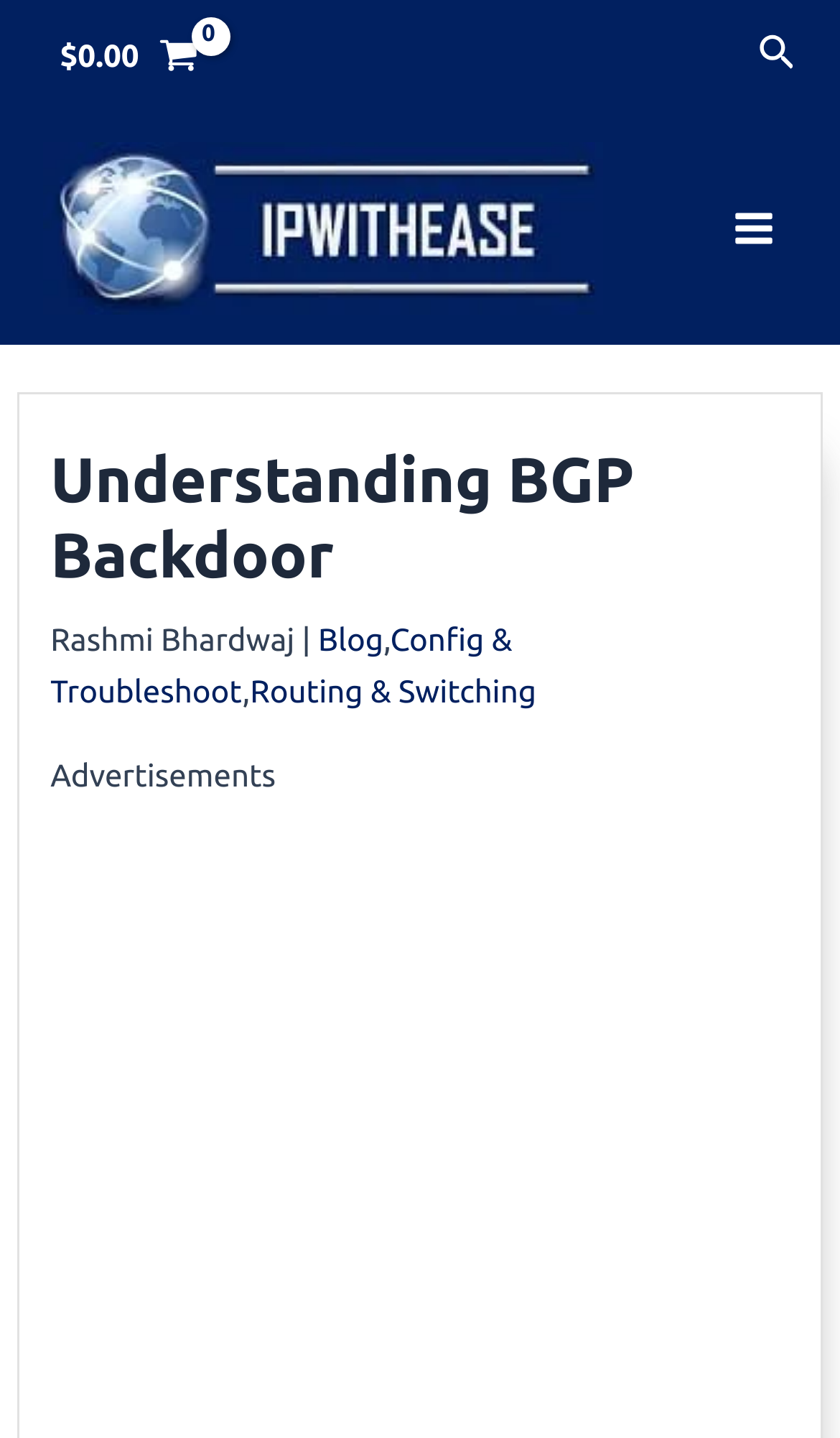Is there a search icon on the webpage?
Please provide a single word or phrase based on the screenshot.

Yes